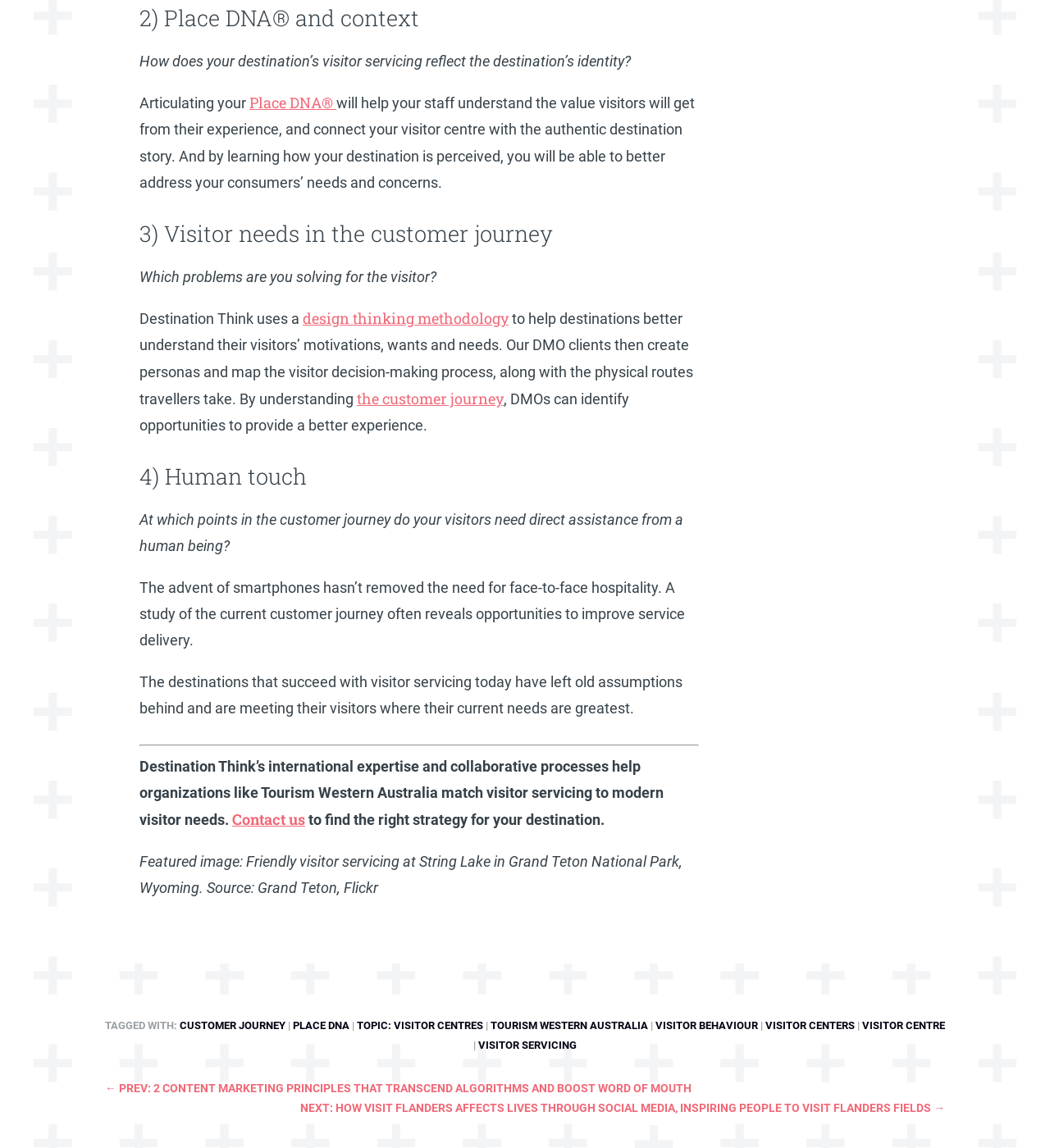What is the topic of the webpage?
Please give a detailed and elaborate answer to the question based on the image.

The webpage primarily discusses visitor servicing, including its importance, the role of human touch, and how destinations can better understand and meet the needs of their visitors.